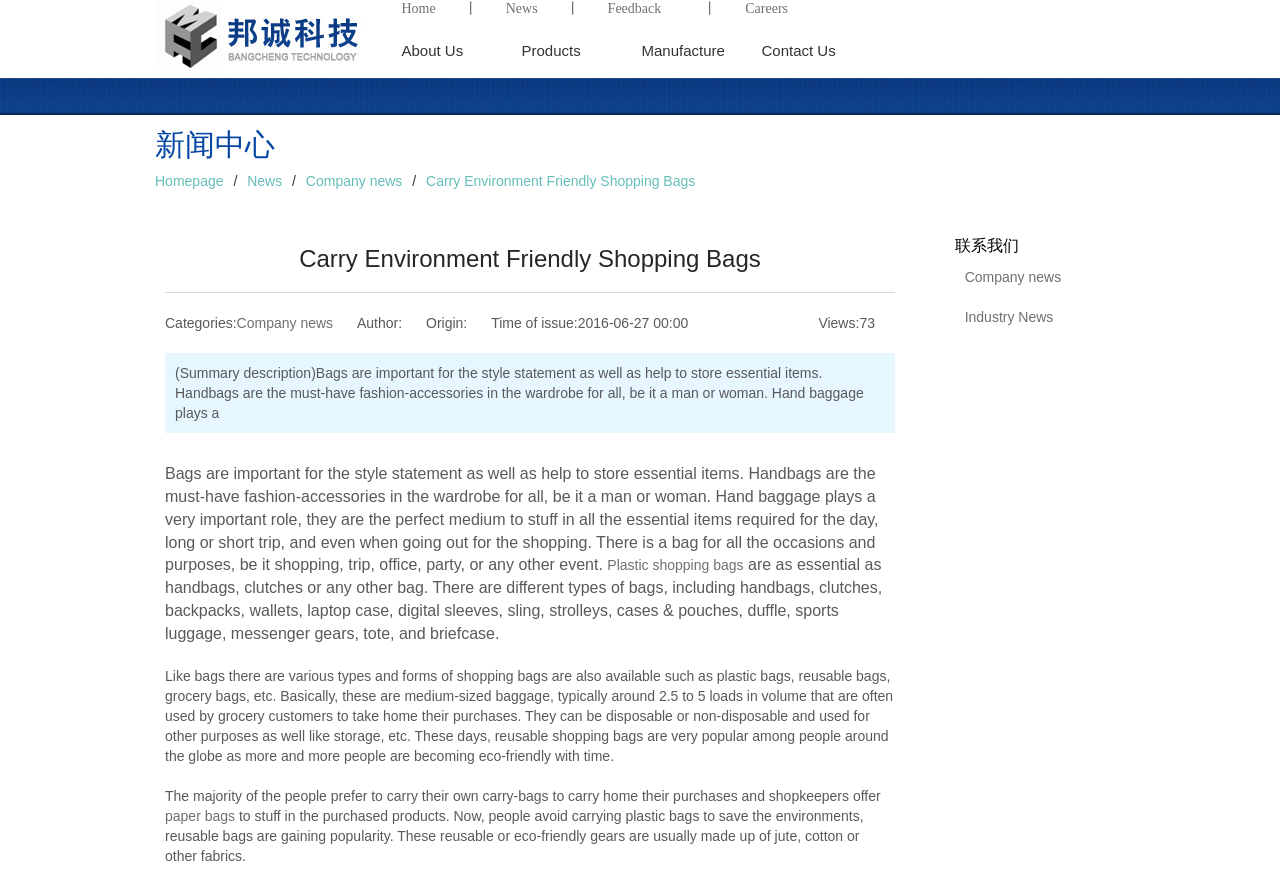Please predict the bounding box coordinates of the element's region where a click is necessary to complete the following instruction: "Click on the 'Contact Us' link". The coordinates should be represented by four float numbers between 0 and 1, i.e., [left, top, right, bottom].

[0.587, 0.021, 0.681, 0.089]